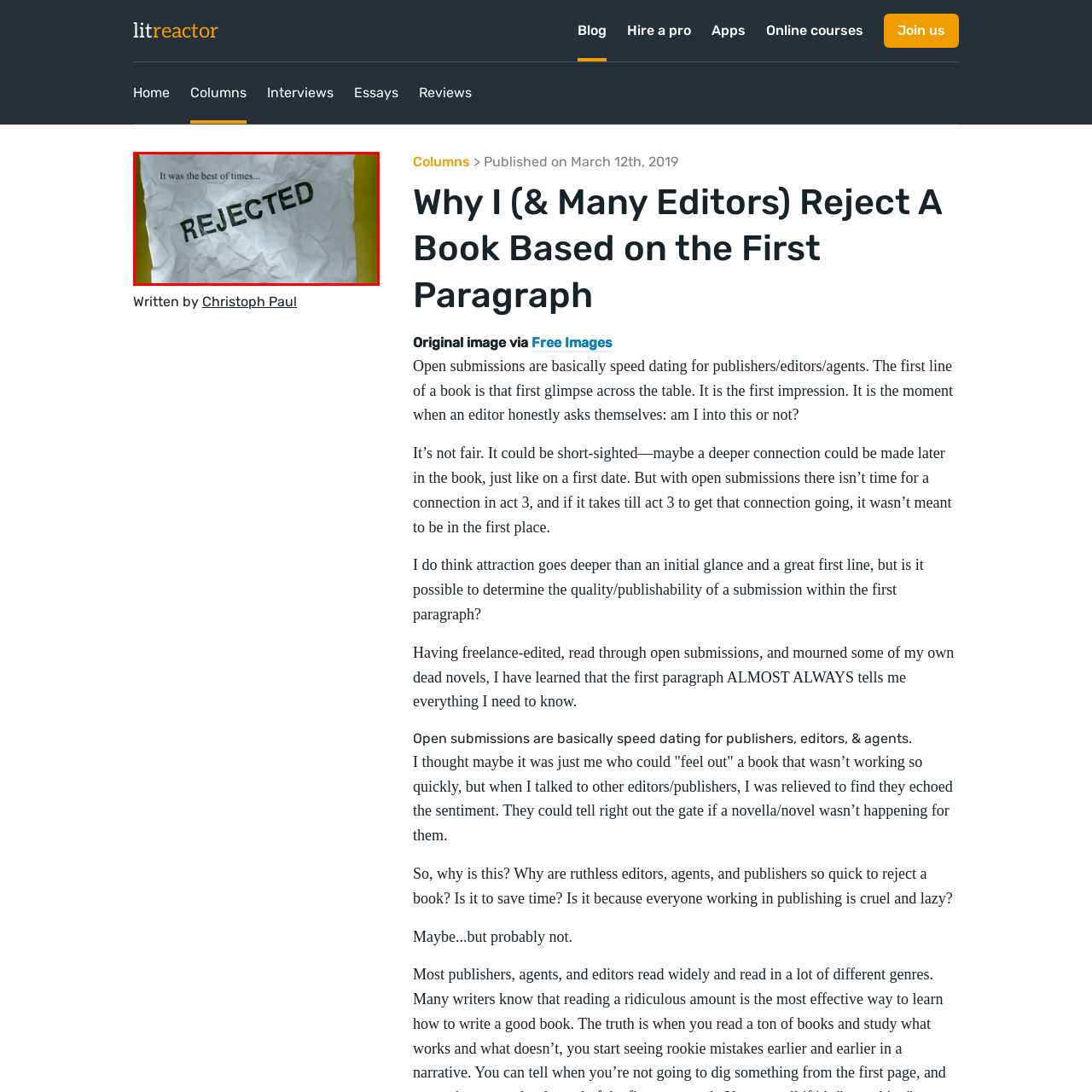Look at the section of the image marked by the red box and offer an in-depth answer to the next question considering the visual cues: What is written above the bold text?

The phrase 'It was the best of times...' is written above the bold text 'REJECTED', which is an ironic literary reference that juxtaposes the harshness of the rejection.